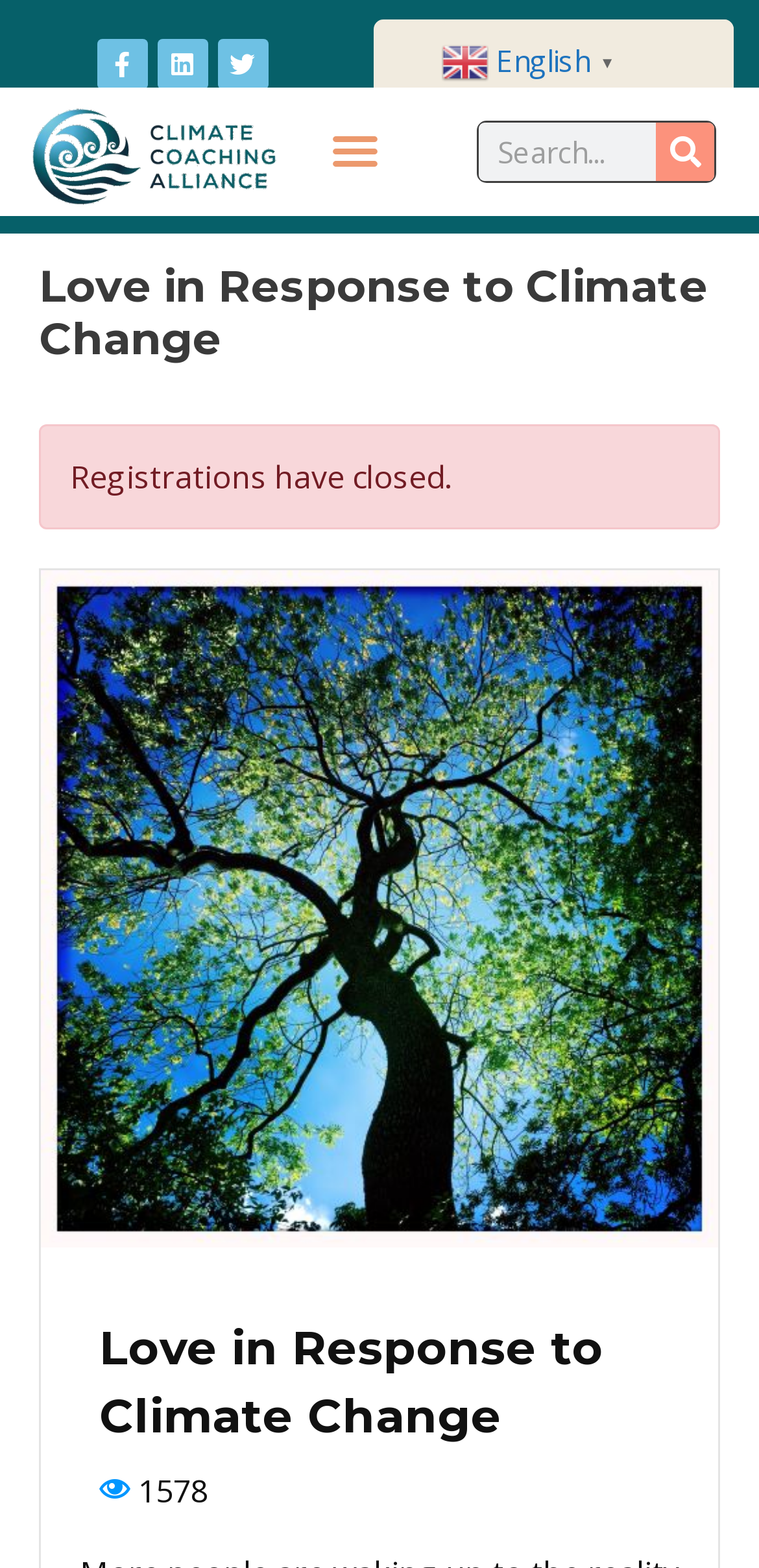Is the menu toggle button expanded?
Please use the image to provide an in-depth answer to the question.

I checked the menu toggle button at the top of the webpage, and its 'expanded' property is set to 'False'.